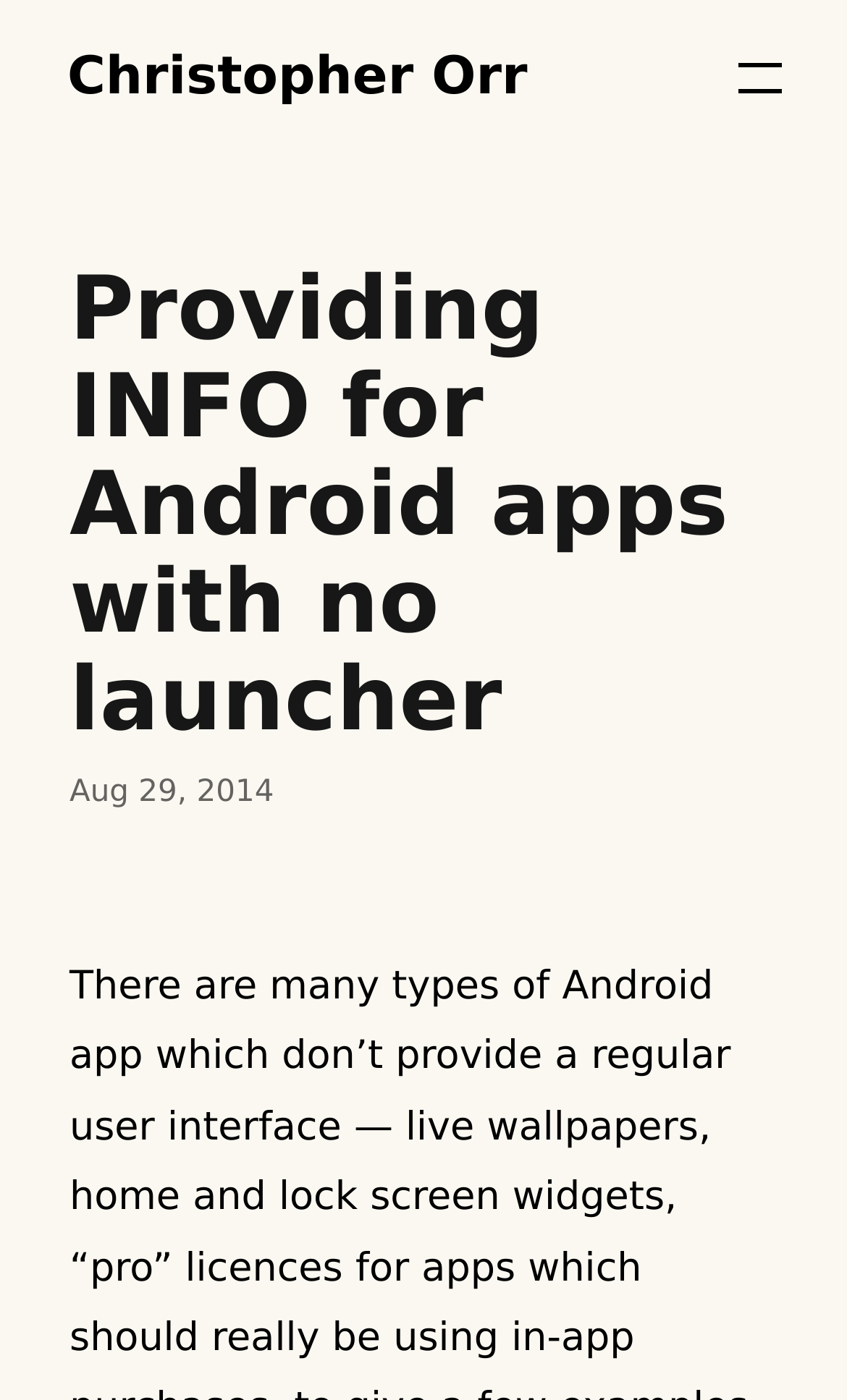Identify the bounding box for the given UI element using the description provided. Coordinates should be in the format (top-left x, top-left y, bottom-right x, bottom-right y) and must be between 0 and 1. Here is the description: Christopher Orr

[0.079, 0.029, 0.623, 0.079]